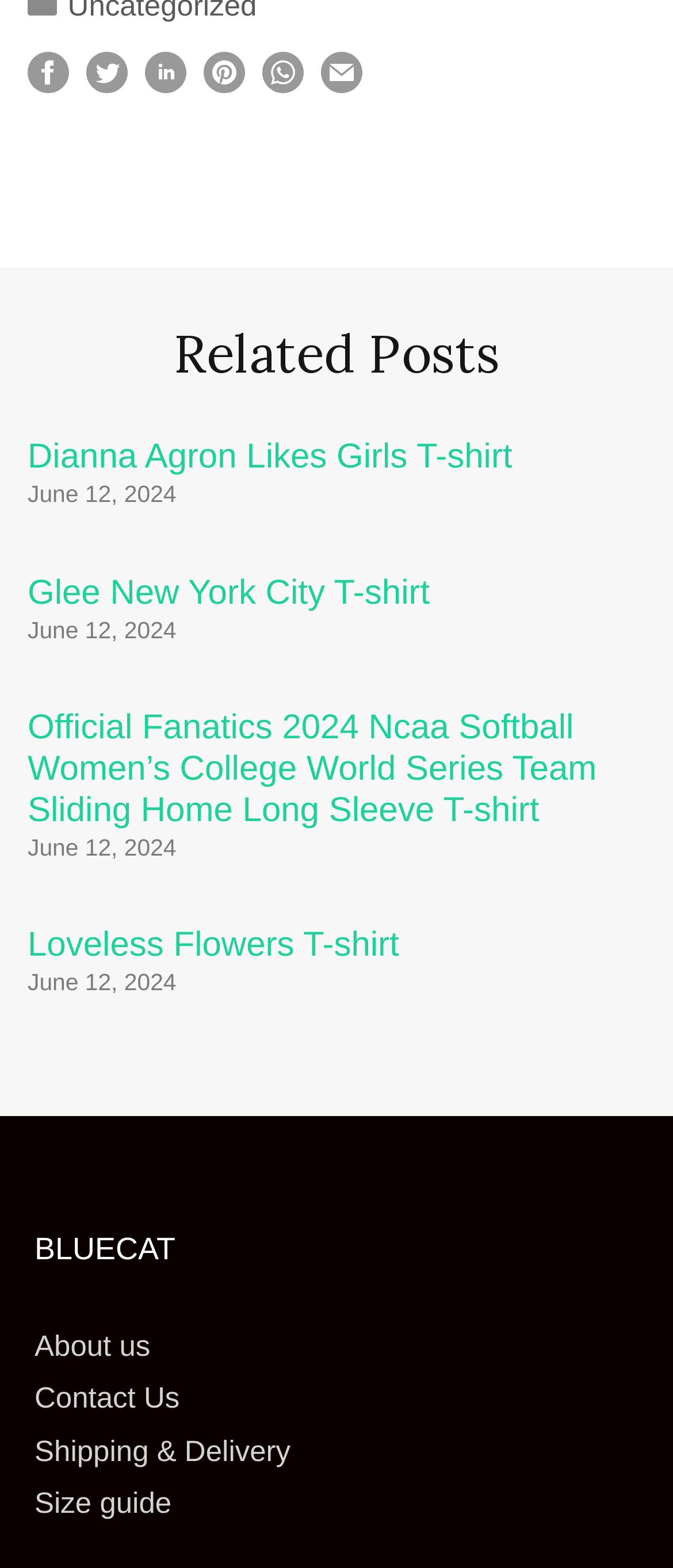What is the purpose of the complementary section?
Look at the image and respond with a one-word or short phrase answer.

Provide additional information